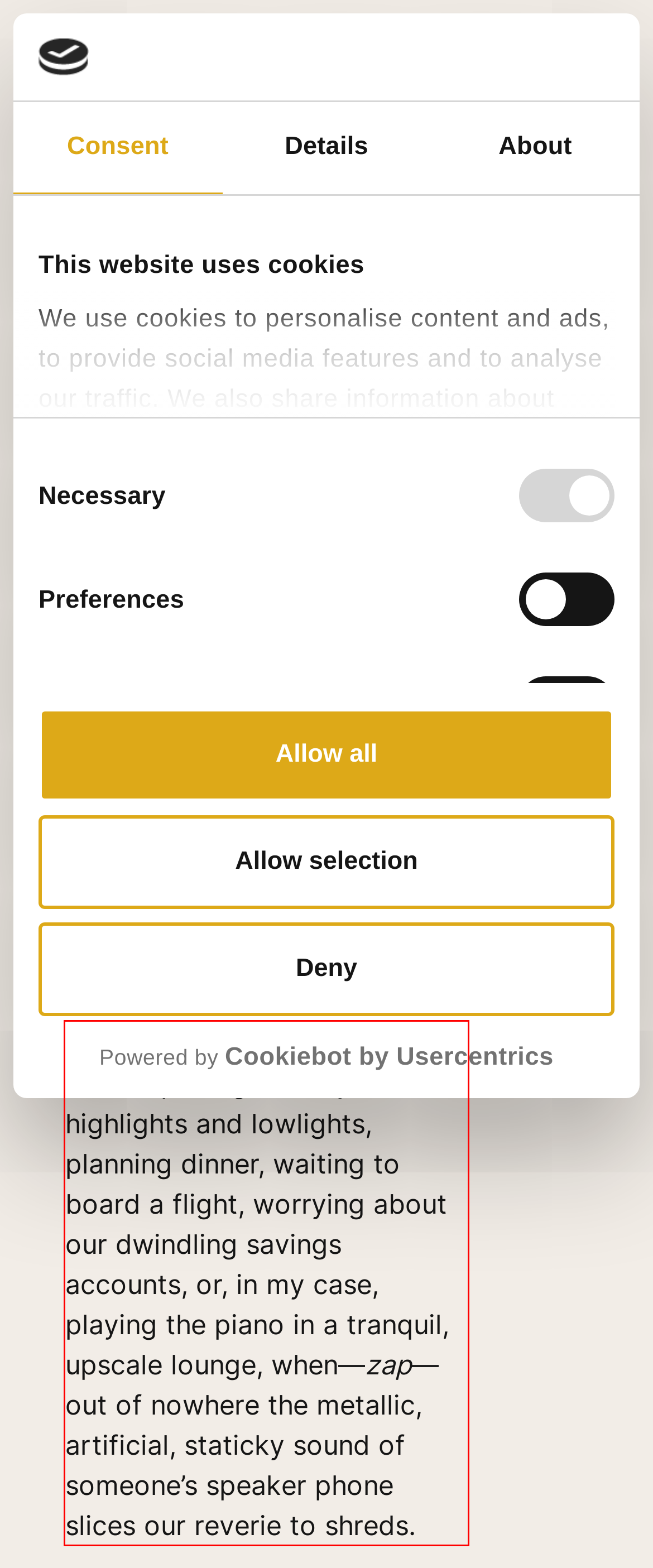Please identify the text within the red rectangular bounding box in the provided webpage screenshot.

We’re in the zone—reading, contemplating the day’s highlights and lowlights, planning dinner, waiting to board a flight, worrying about our dwindling savings accounts, or, in my case, playing the piano in a tranquil, upscale lounge, when—zap—out of nowhere the metallic, artificial, staticky sound of someone’s speaker phone slices our reverie to shreds.